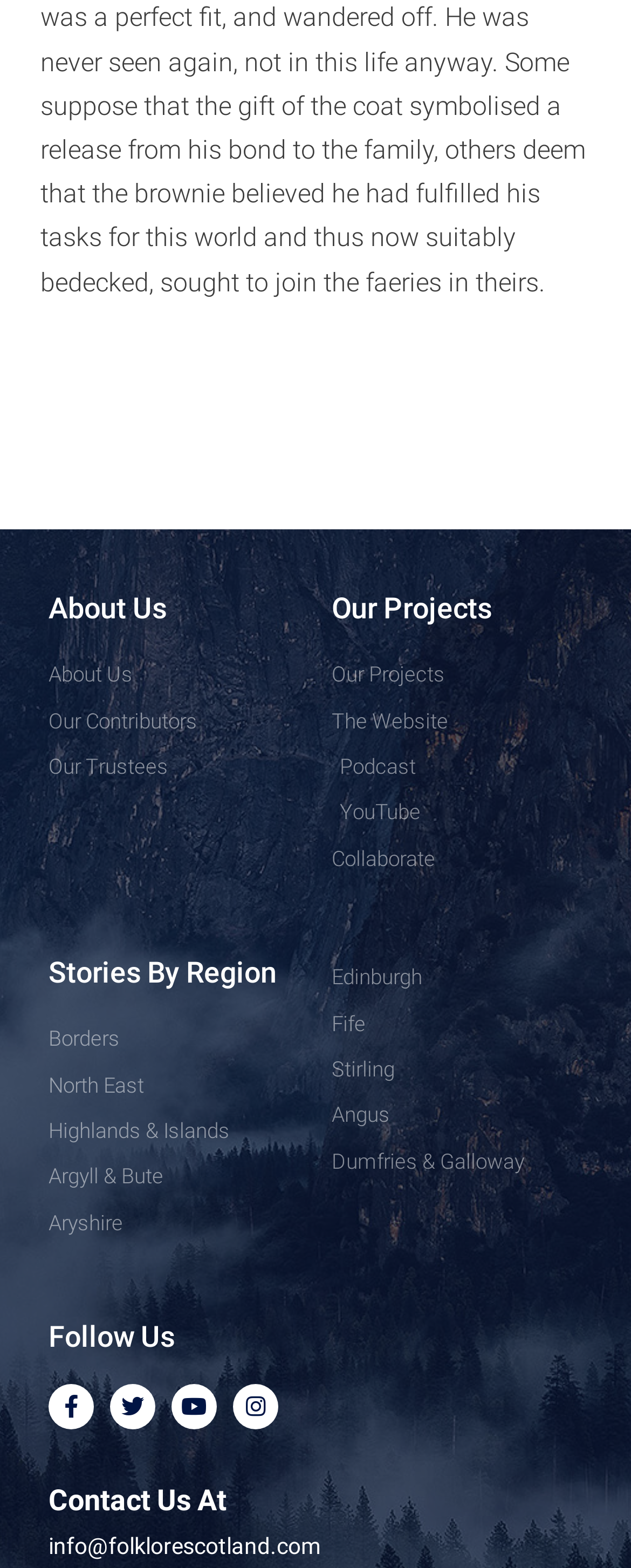Please reply with a single word or brief phrase to the question: 
How many headings are there on the webpage?

5